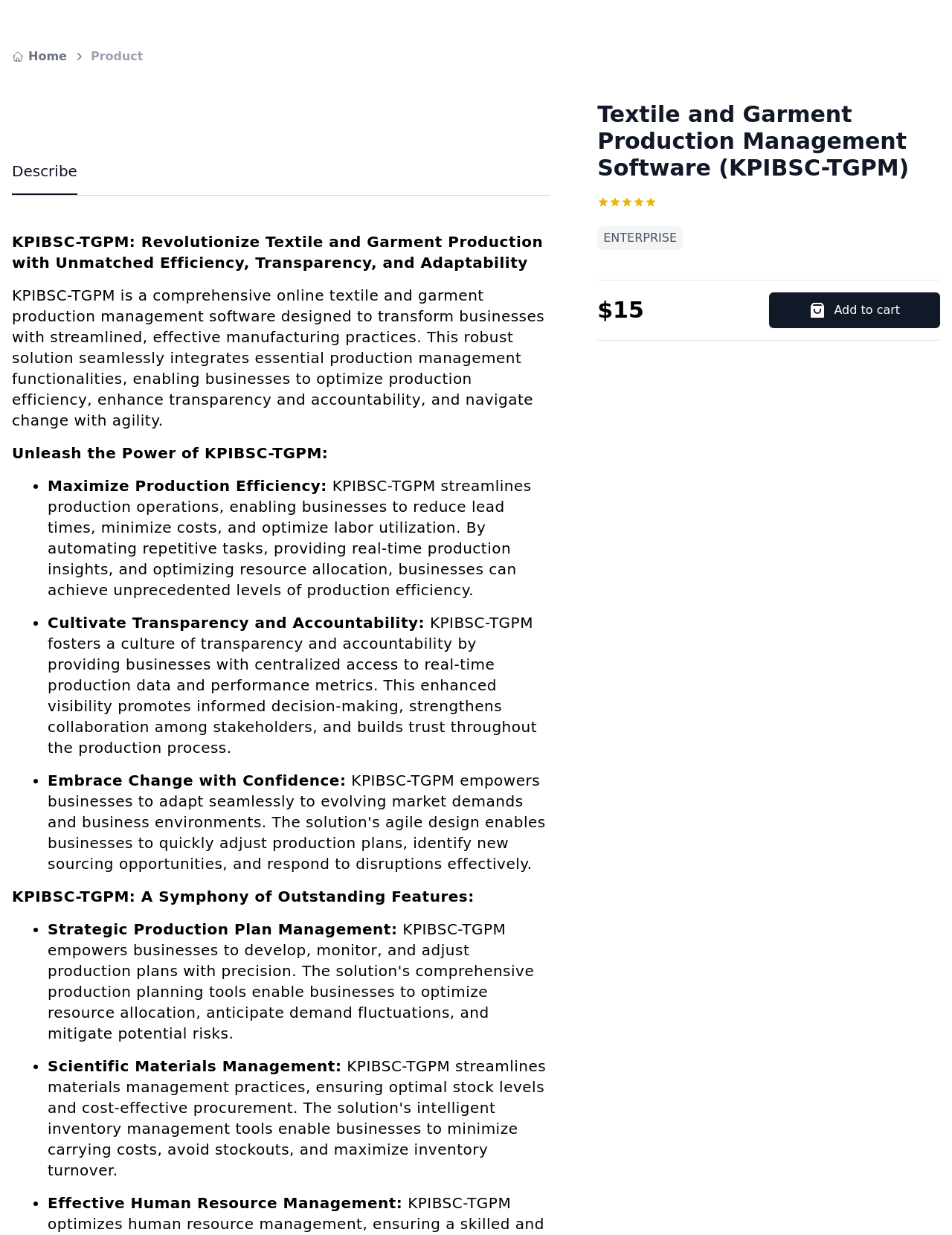What is the software for?
Respond with a short answer, either a single word or a phrase, based on the image.

Textile and Garment Production Management